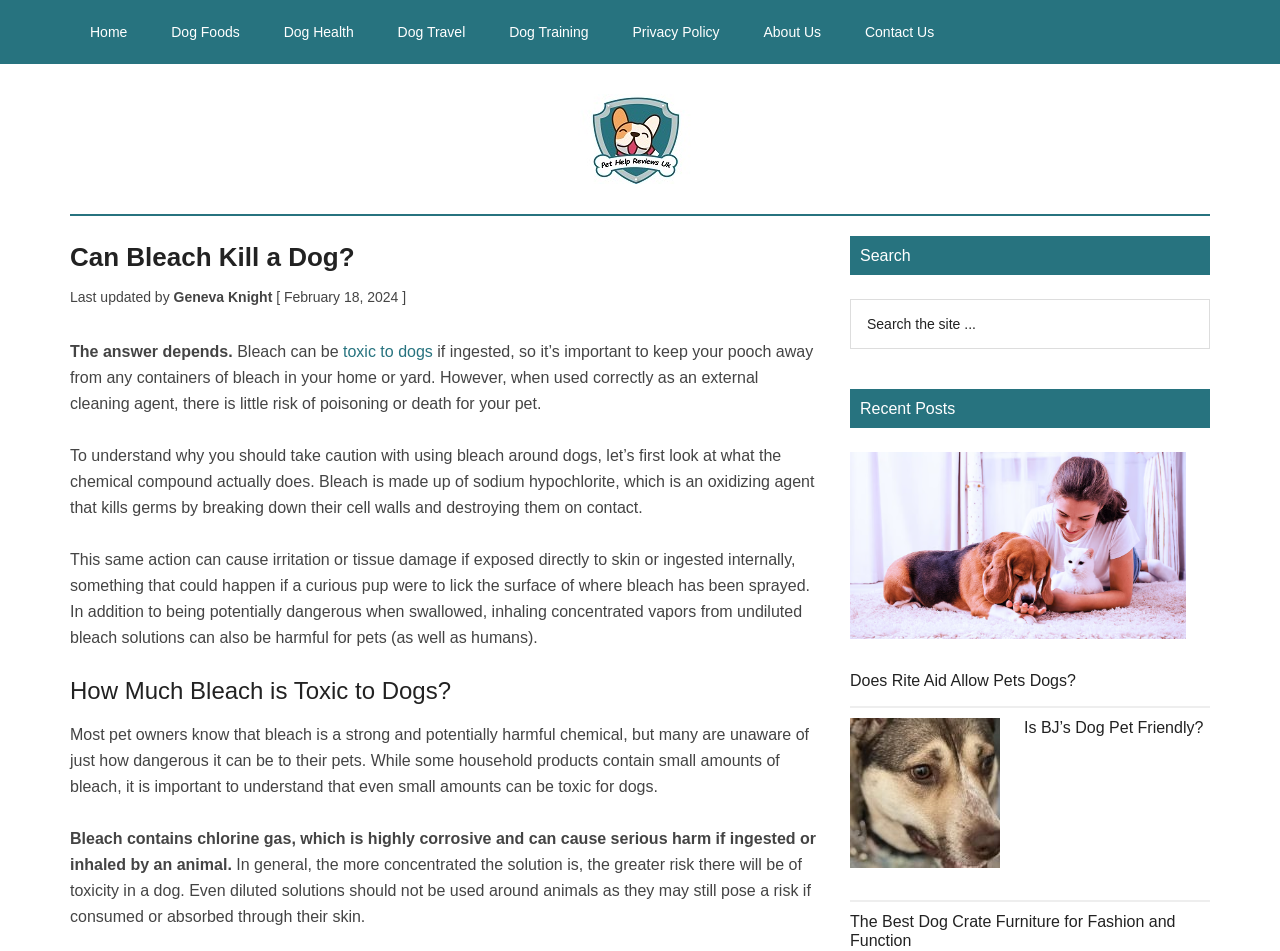Please find the bounding box coordinates of the element's region to be clicked to carry out this instruction: "Search the site".

[0.664, 0.315, 0.945, 0.367]